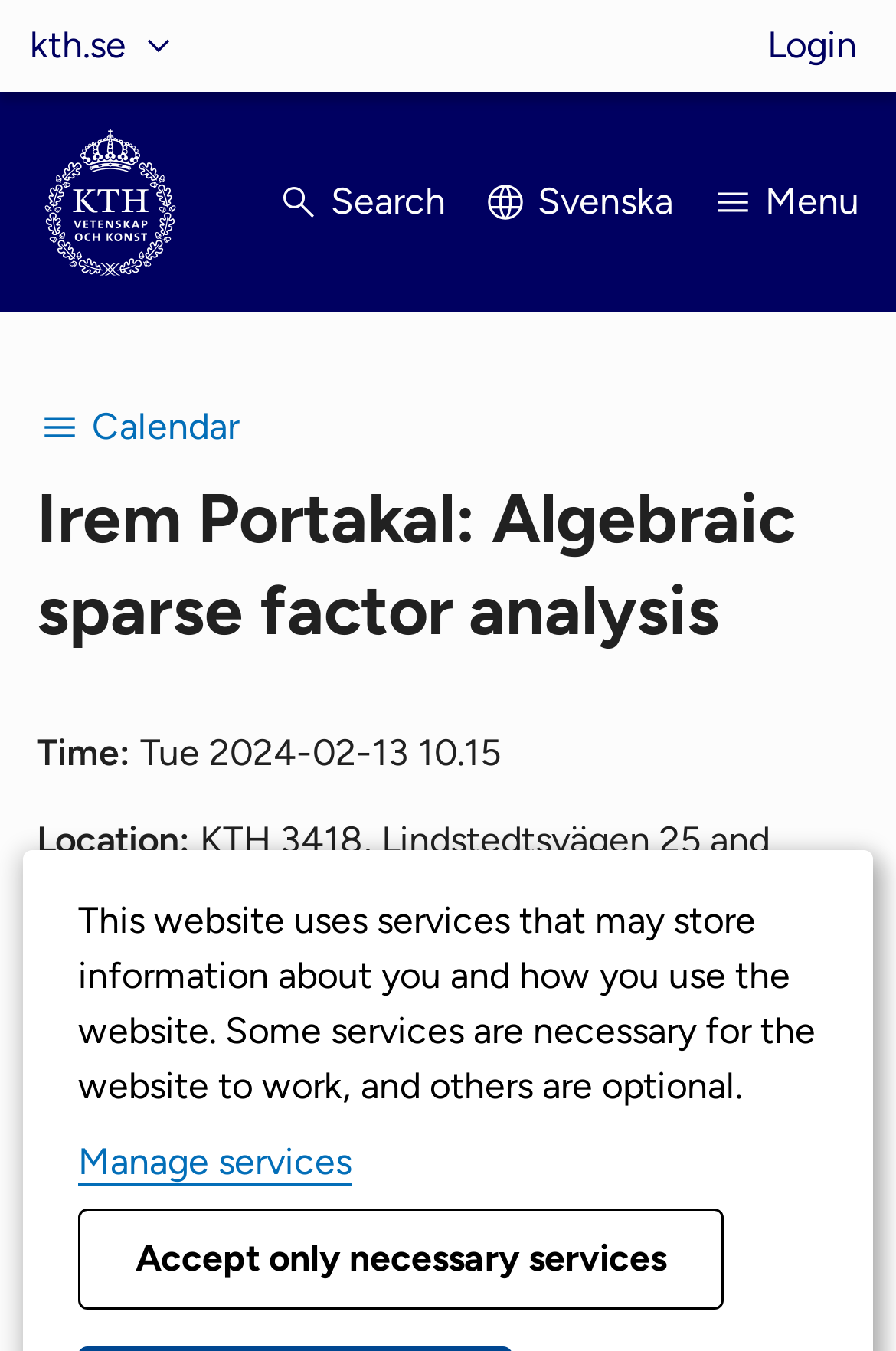Construct a comprehensive description capturing every detail on the webpage.

The webpage is about an event titled "Irem Portakal: Algebraic sparse factor analysis" at KTH. At the top left, there is a navigation menu labeled "Websites" with a button "kth.se" that can be expanded. Next to it, on the top right, there are three links: "Login", an empty link, and a link to KTH's start page with an image. Below these links, there are four buttons: "Search", "Svenska", "Menu", and a navigation menu labeled "Calendar".

In the main content area, there is a heading with the event title, followed by details about the event. The event is scheduled to take place on Tuesday, February 13, 2024, at 10:15 am, at KTH 3418, Lindstedtsvägen 25, and also via Zoom. There is a video link provided, along with a meeting ID. The event features Irem Portakal from MPI Leipzig as the participant. There is also a link to export the event to a calendar.

At the top of the page, there are two more elements: a link to "Manage services" and a button to "Accept only necessary services".